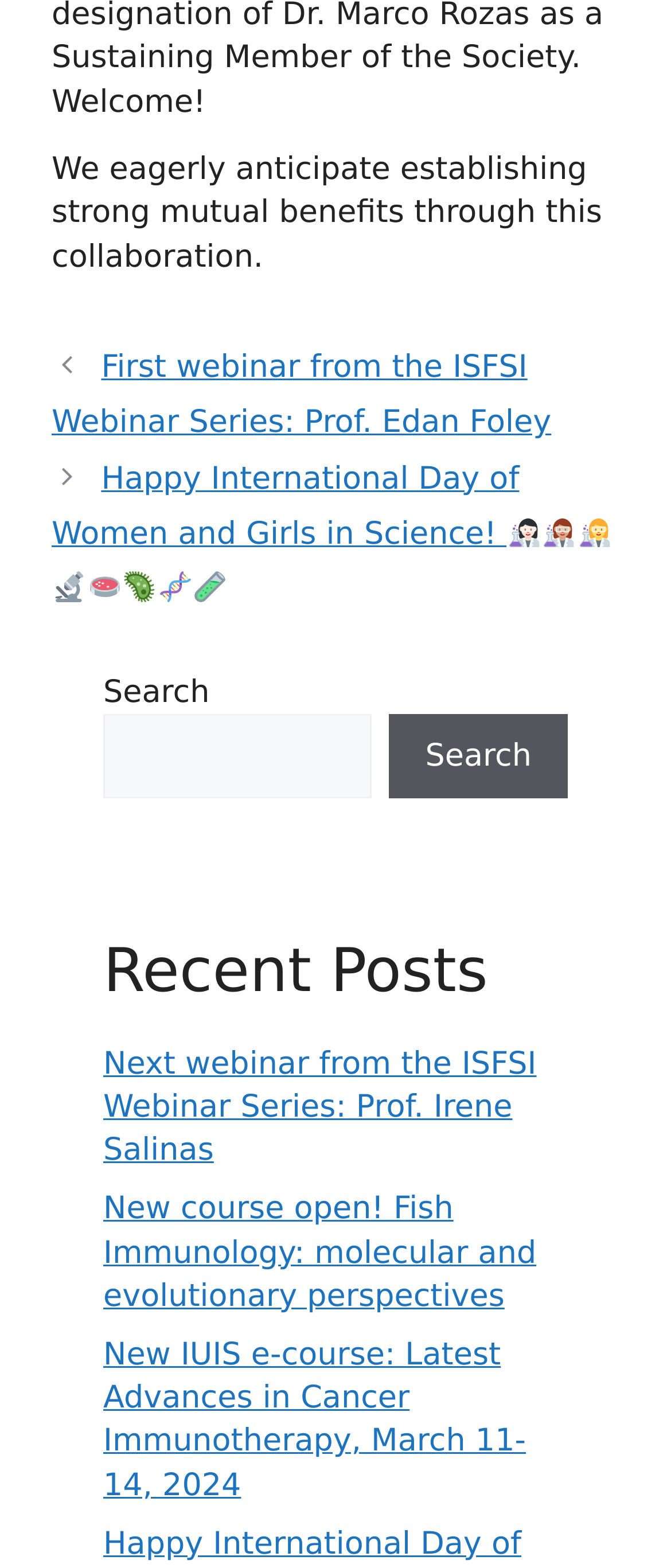Please use the details from the image to answer the following question comprehensively:
What is the purpose of the search section?

I looked at the section with a search box and a button labeled 'Search', which suggests that it is used to search the website for specific content.